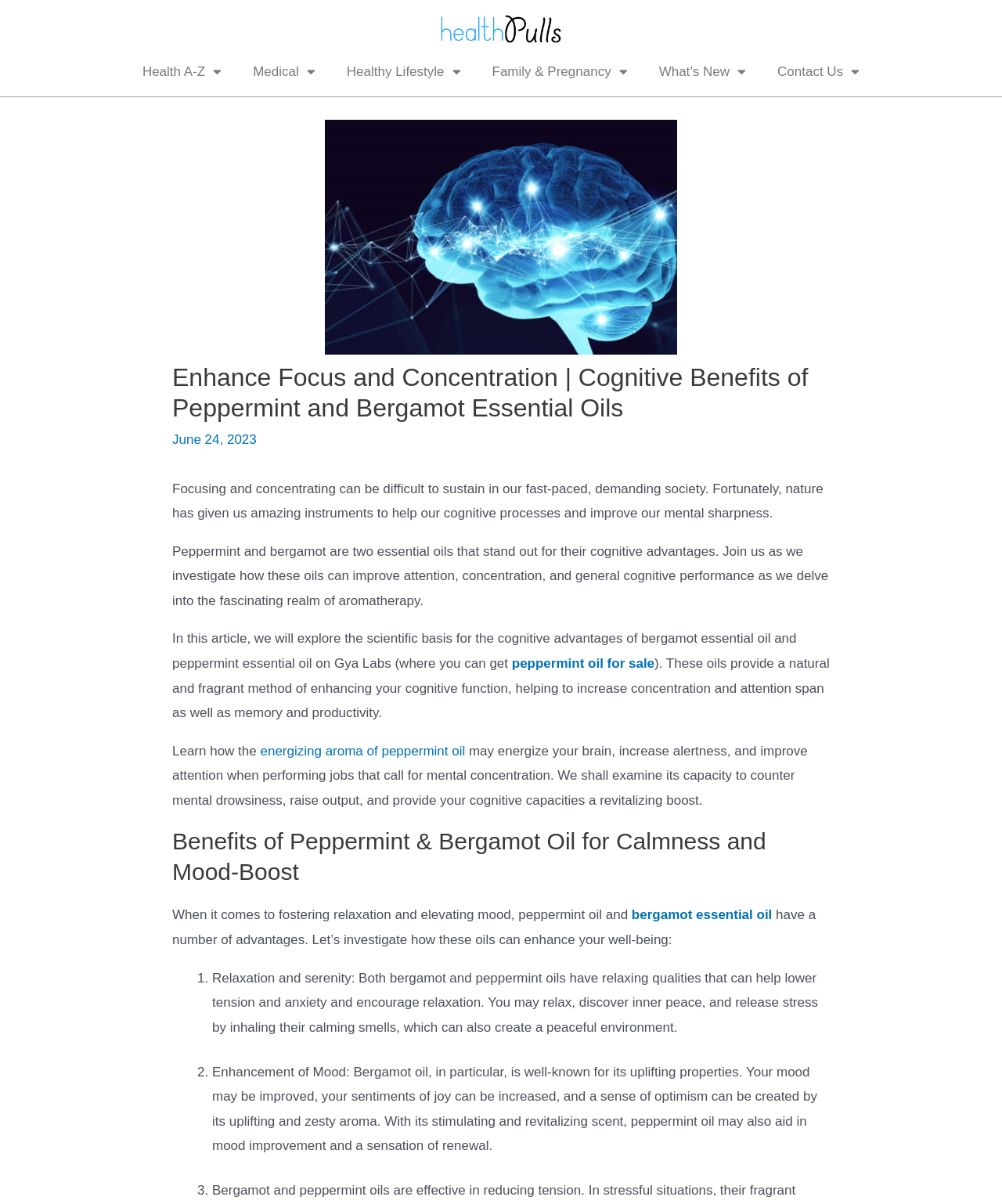Find the bounding box coordinates of the clickable area required to complete the following action: "Click the Health A-Z menu toggle".

[0.126, 0.045, 0.237, 0.075]